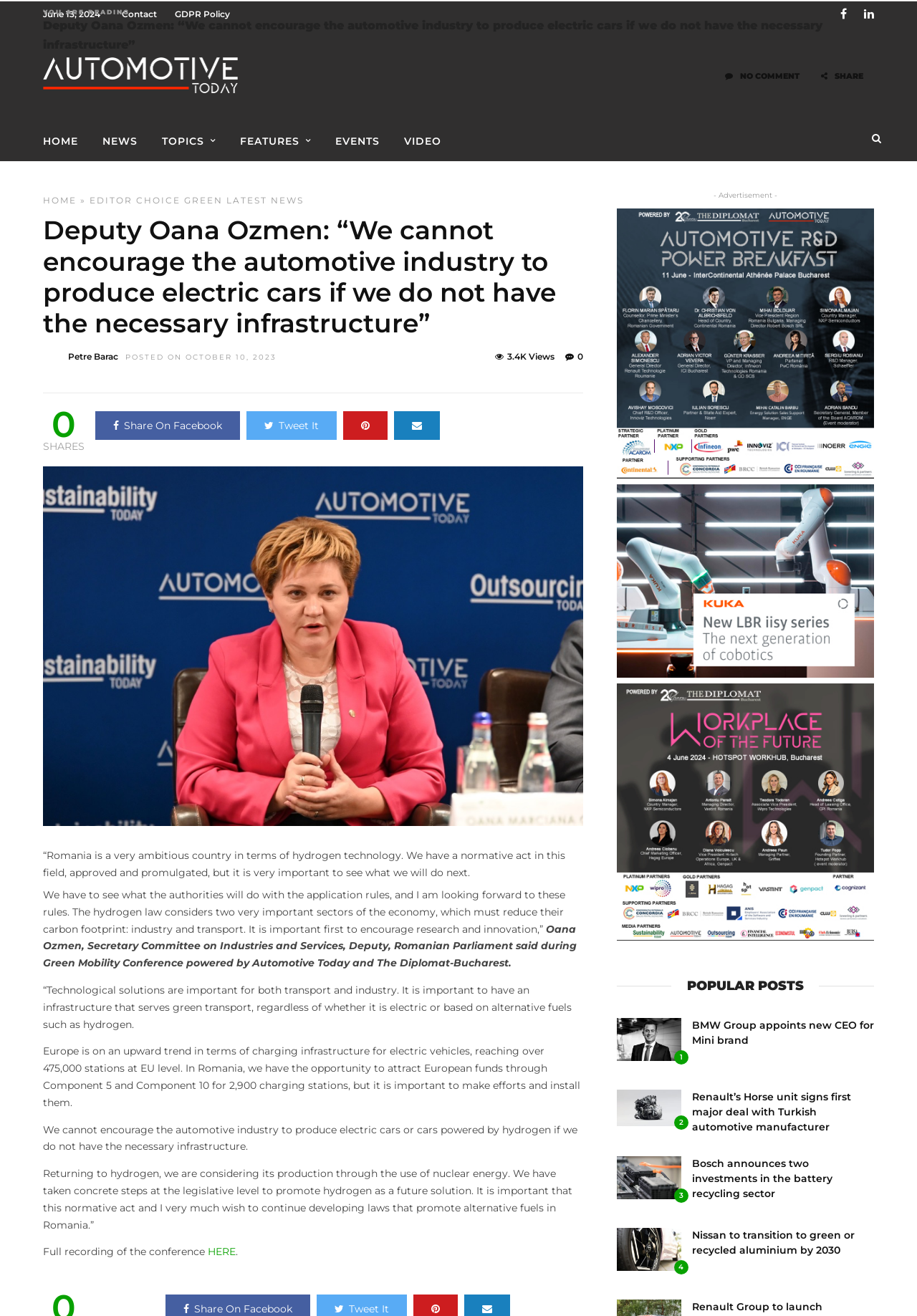What is the number of views of the news article?
Give a single word or phrase answer based on the content of the image.

3.4K